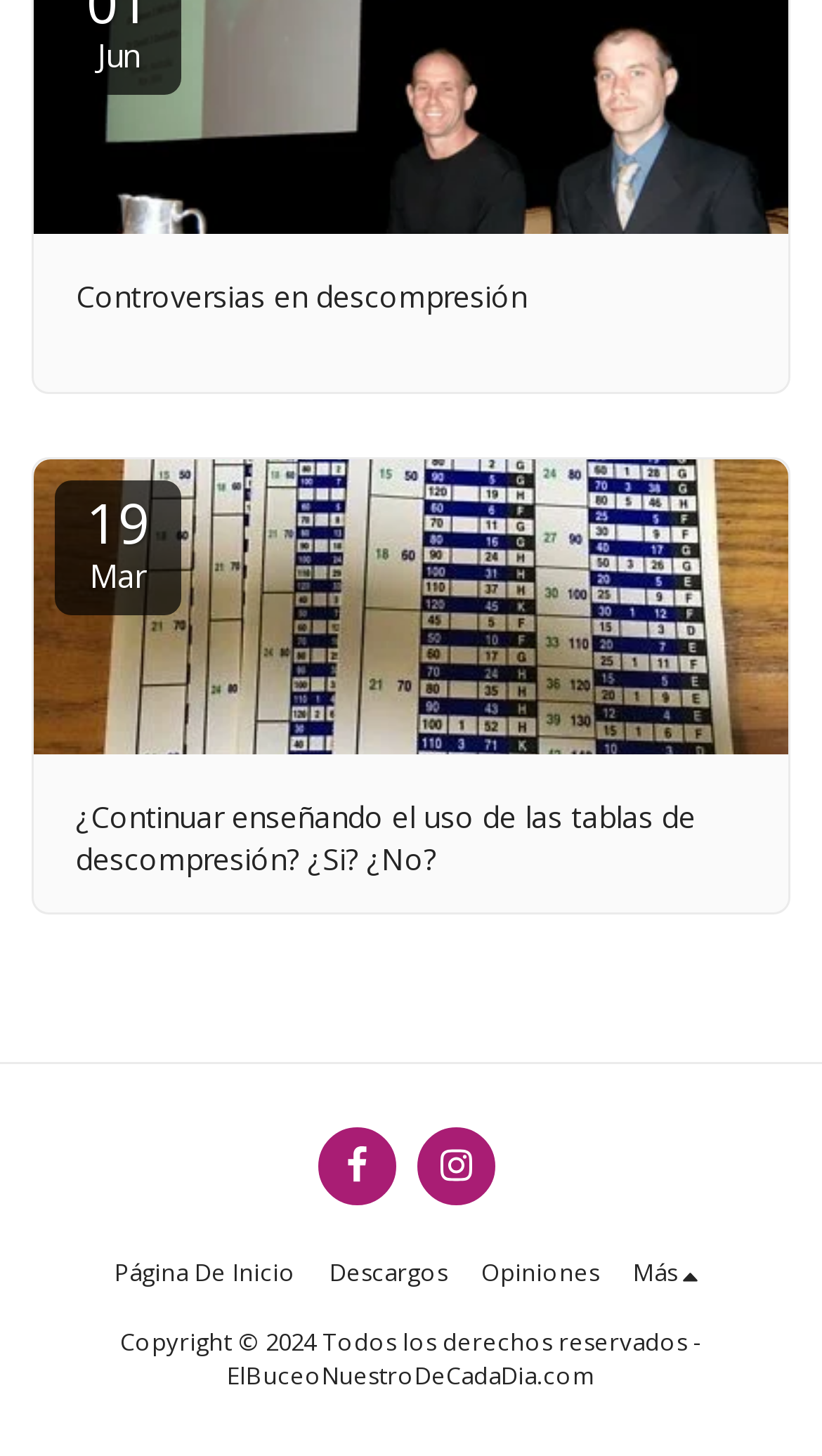Determine the bounding box coordinates of the clickable element to complete this instruction: "Go to Página De Inicio". Provide the coordinates in the format of four float numbers between 0 and 1, [left, top, right, bottom].

[0.14, 0.86, 0.36, 0.889]